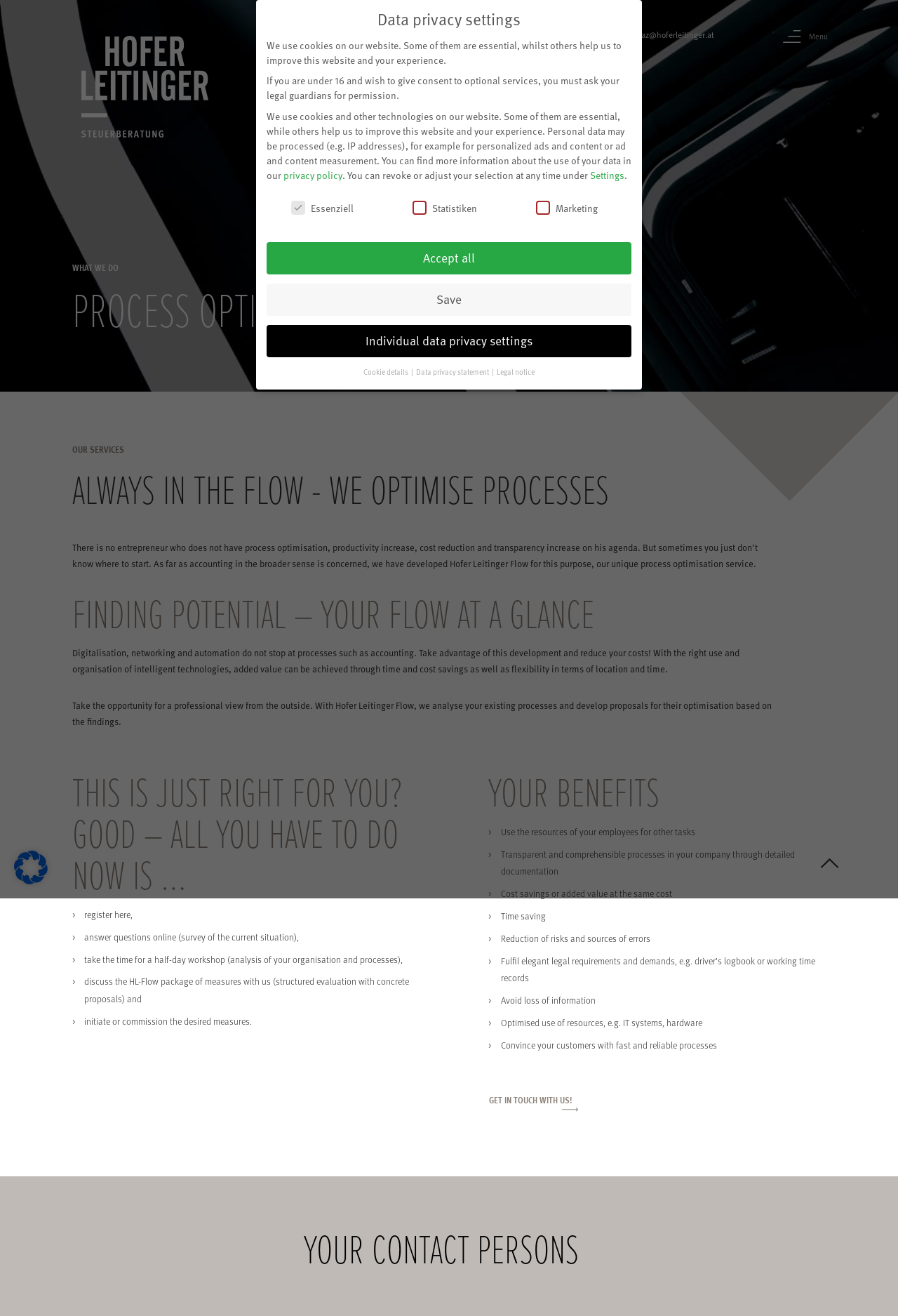Please identify the bounding box coordinates of the area that needs to be clicked to follow this instruction: "Click on the 'WHO WE ARE' link".

[0.68, 0.044, 1.0, 0.068]